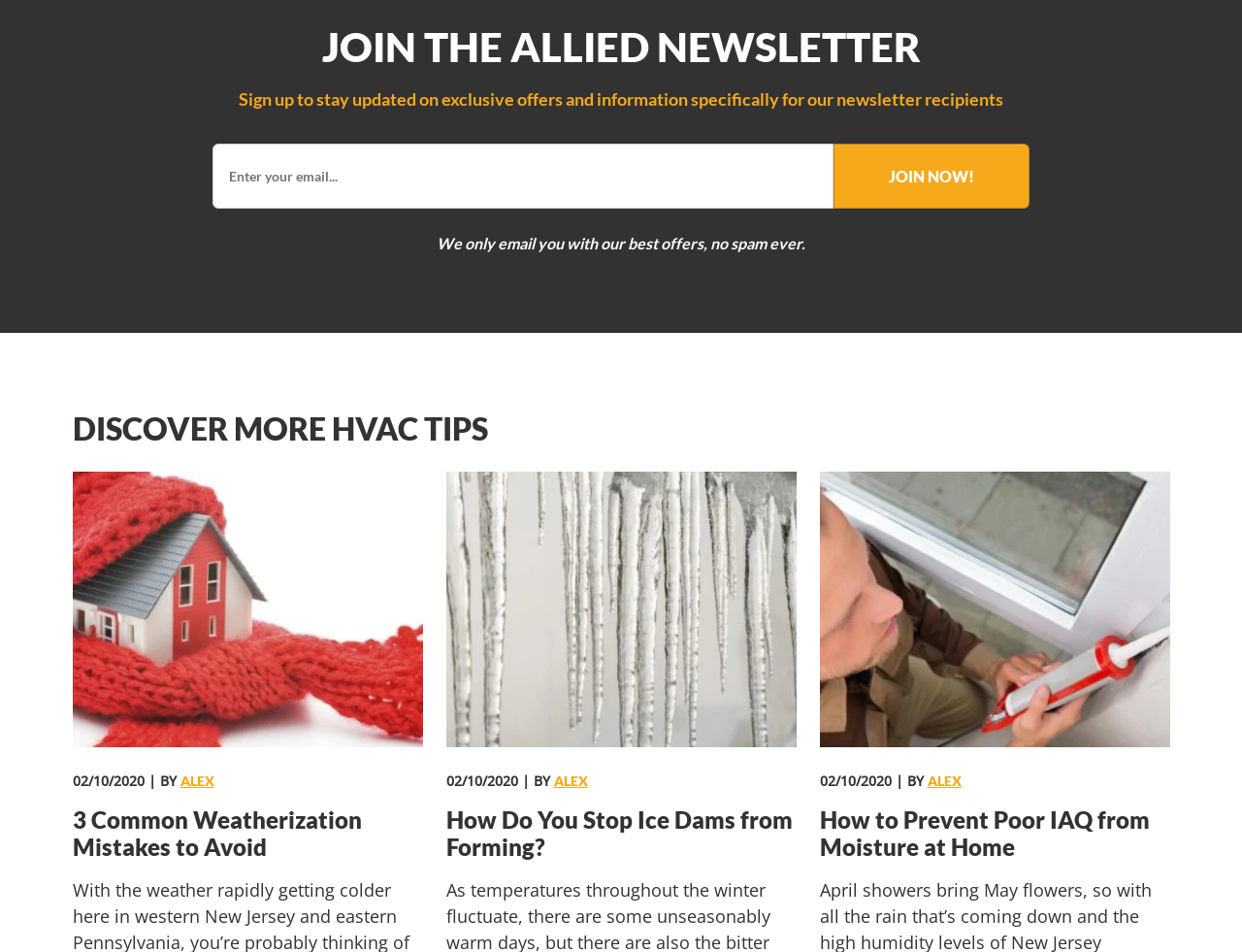Please mark the clickable region by giving the bounding box coordinates needed to complete this instruction: "Read '3 Common Weatherization Mistakes to Avoid'".

[0.058, 0.622, 0.34, 0.651]